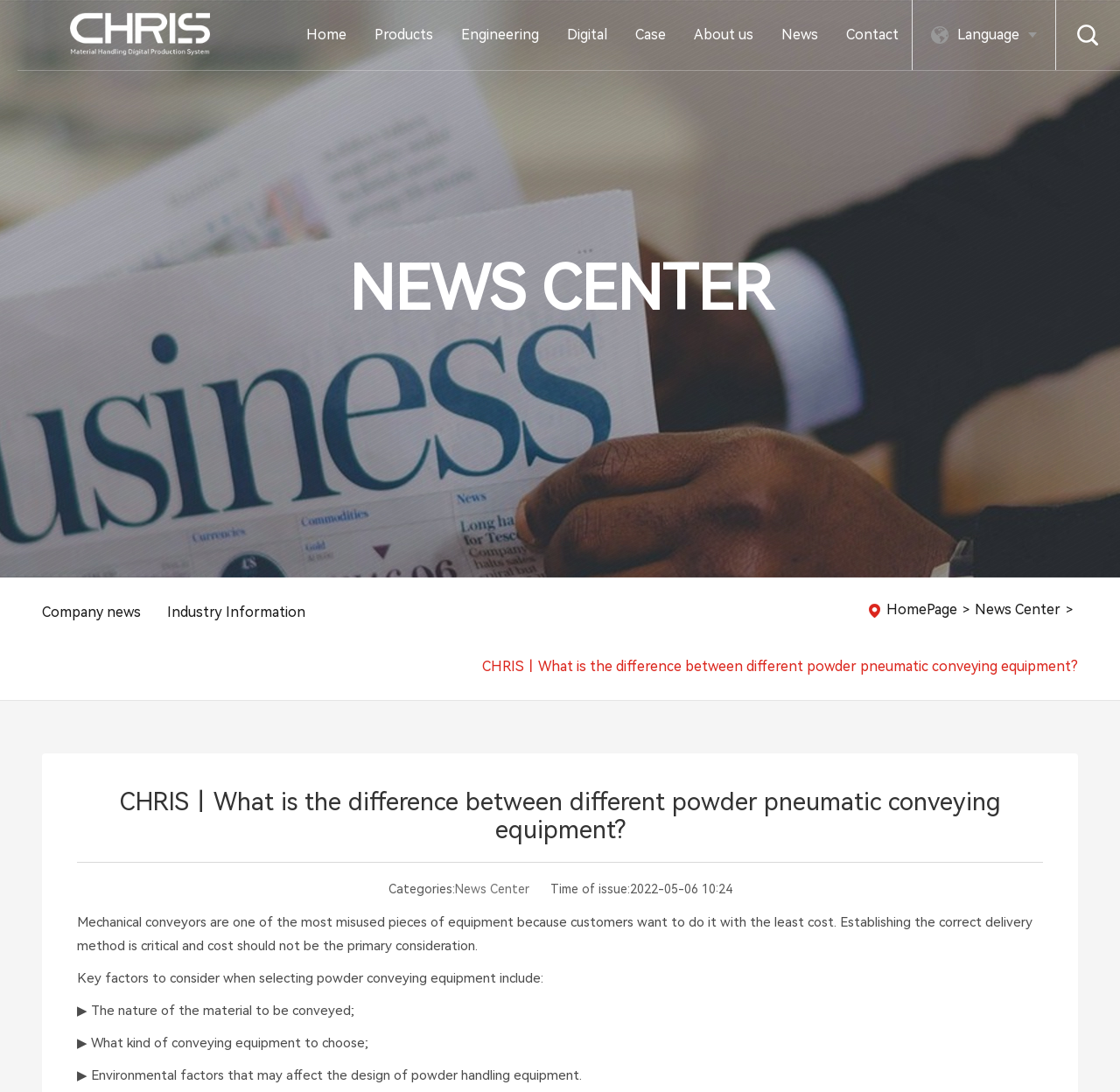Identify the bounding box coordinates of the region that needs to be clicked to carry out this instruction: "Click on Products". Provide these coordinates as four float numbers ranging from 0 to 1, i.e., [left, top, right, bottom].

[0.322, 0.0, 0.399, 0.064]